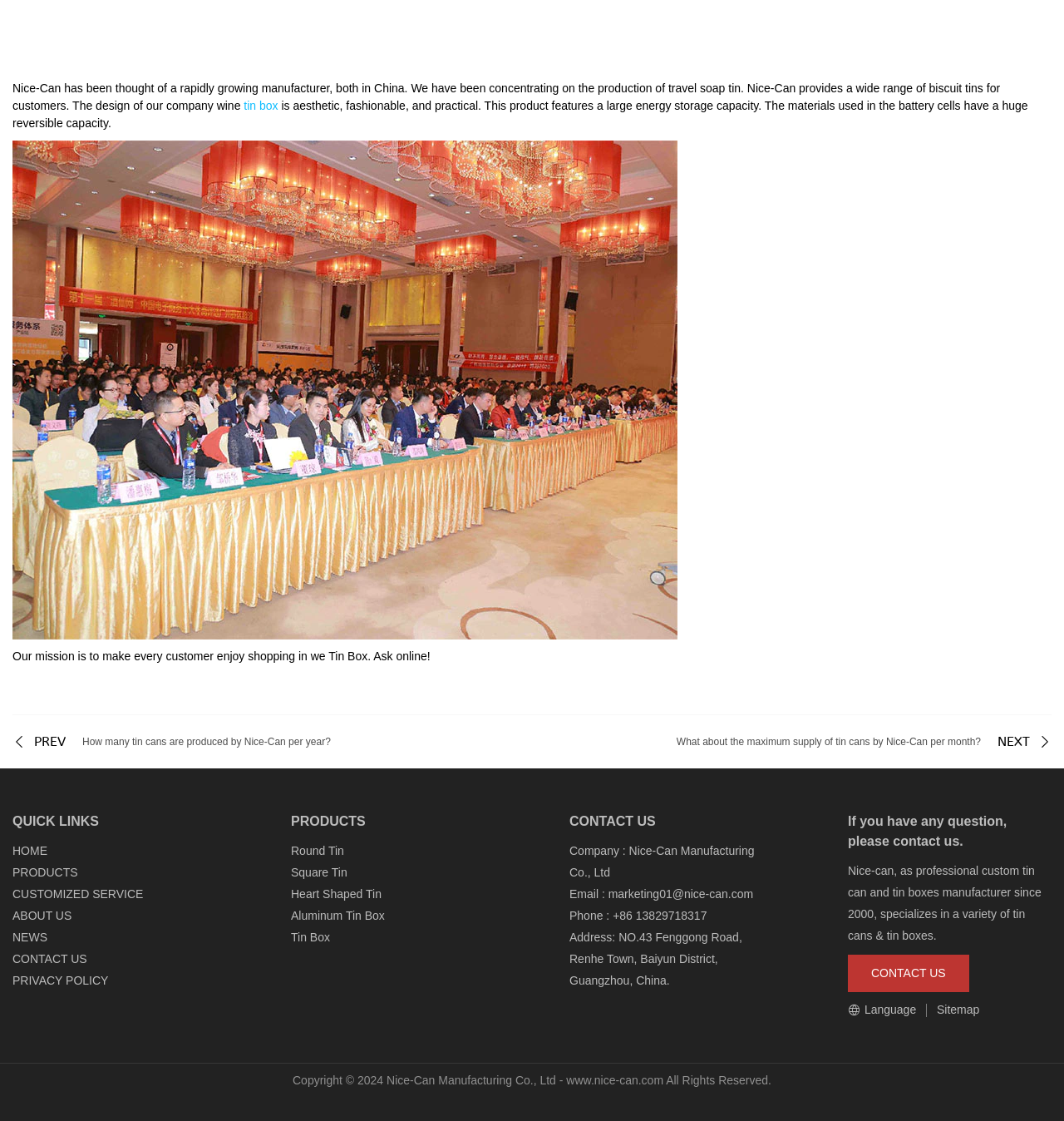Determine the bounding box coordinates for the HTML element mentioned in the following description: "CONTACT US". The coordinates should be a list of four floats ranging from 0 to 1, represented as [left, top, right, bottom].

[0.797, 0.862, 0.911, 0.874]